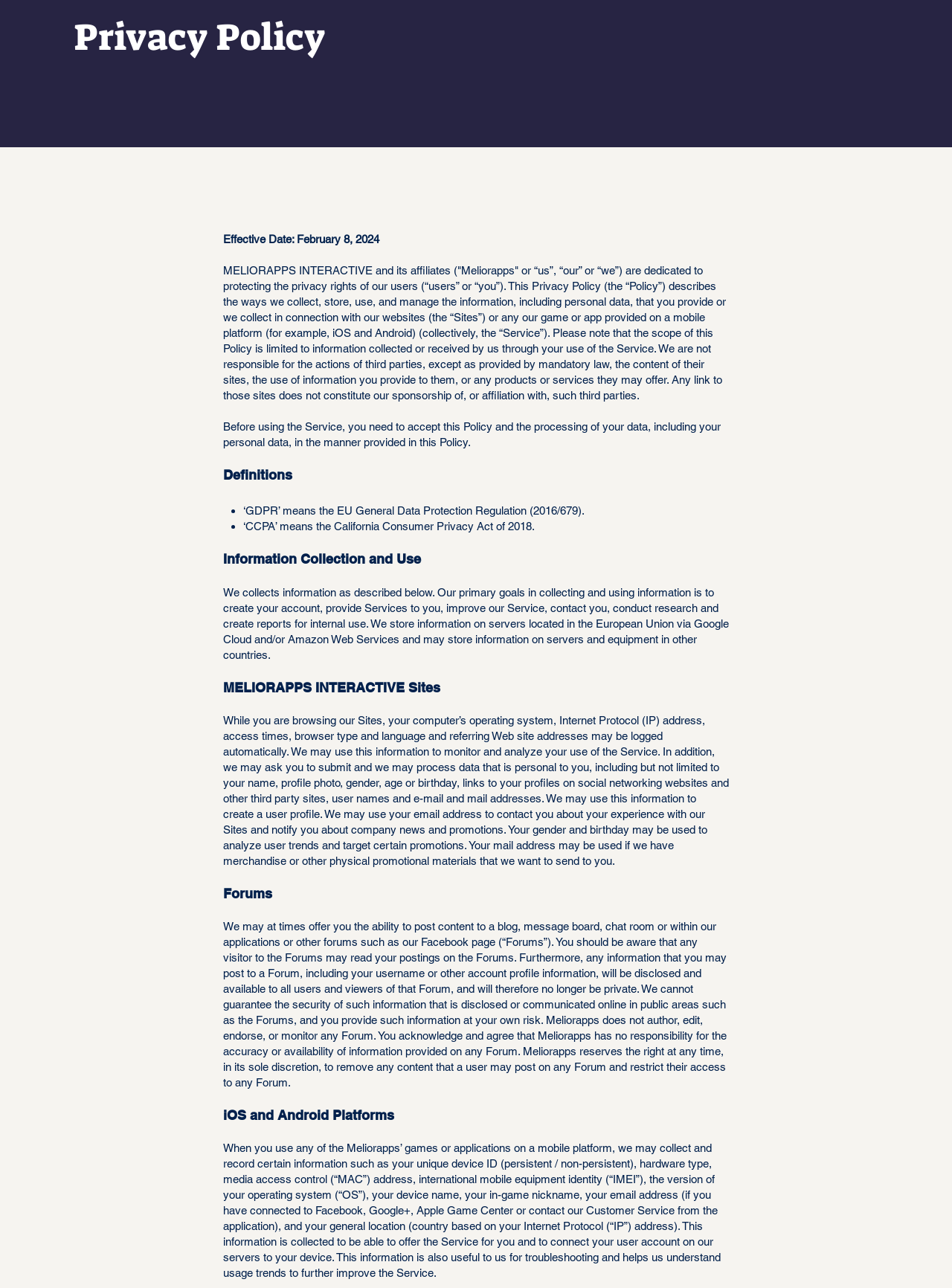Answer this question using a single word or a brief phrase:
What information is collected when browsing Meliorapps' sites?

IP address, browser type, etc.